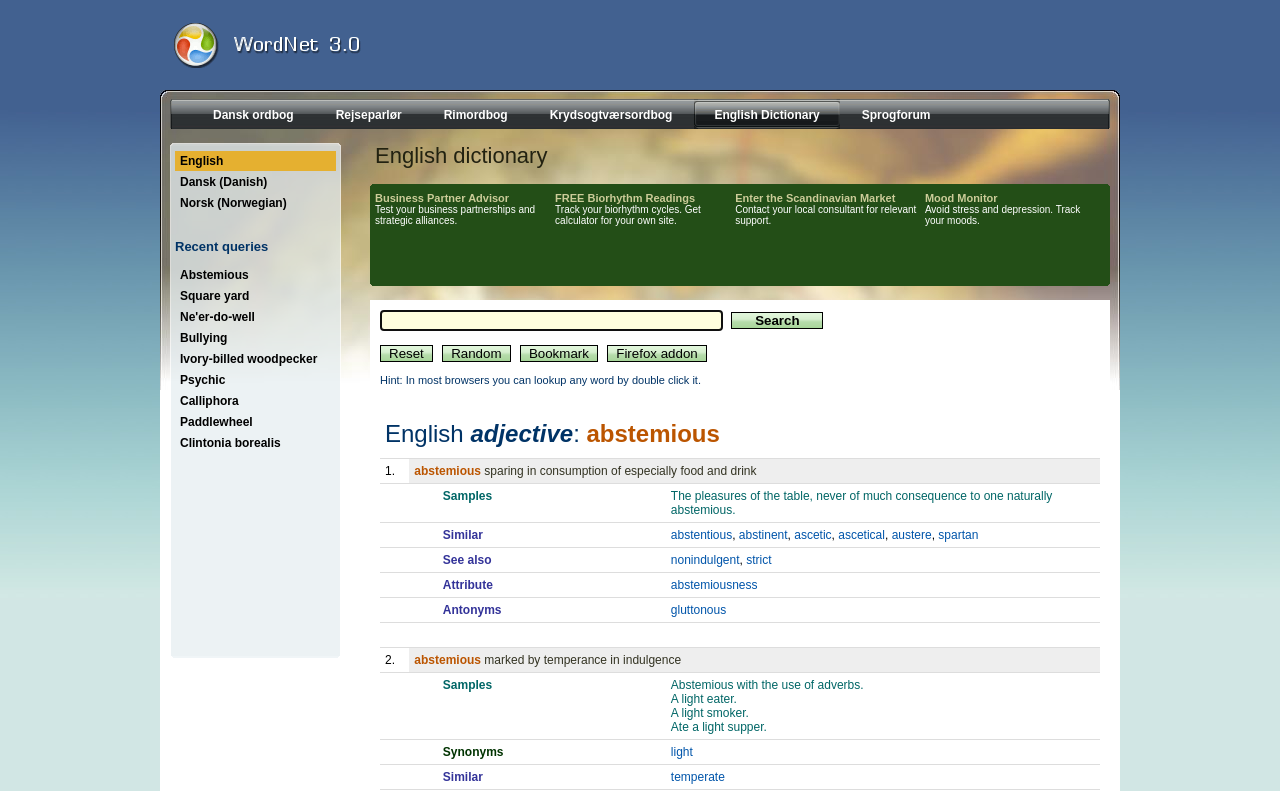Based on the visual content of the image, answer the question thoroughly: What is the function of the 'Search' button?

The webpage has a 'Search' button that allows users to search for a word. When clicked, it will likely perform a search function to provide definitions and information about the searched word.